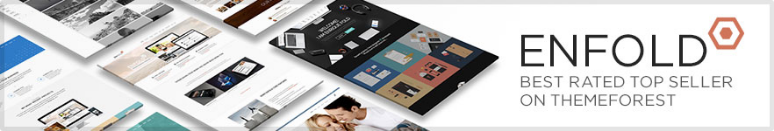Present an elaborate depiction of the scene captured in the image.

This image showcases the **Enfold** theme, recognized as the "Best Rated Top Seller" on ThemeForest. The visually appealing layout features a collection of diverse website designs, emphasizing modern aesthetics and user-friendly navigation. Each design is represented by vibrant screenshots, illustrating various templates suitable for different types of websites, including portfolios, blogs, and corporate pages. The Enfold theme is celebrated for its versatility, allowing users to customize and create unique web experiences effortlessly.